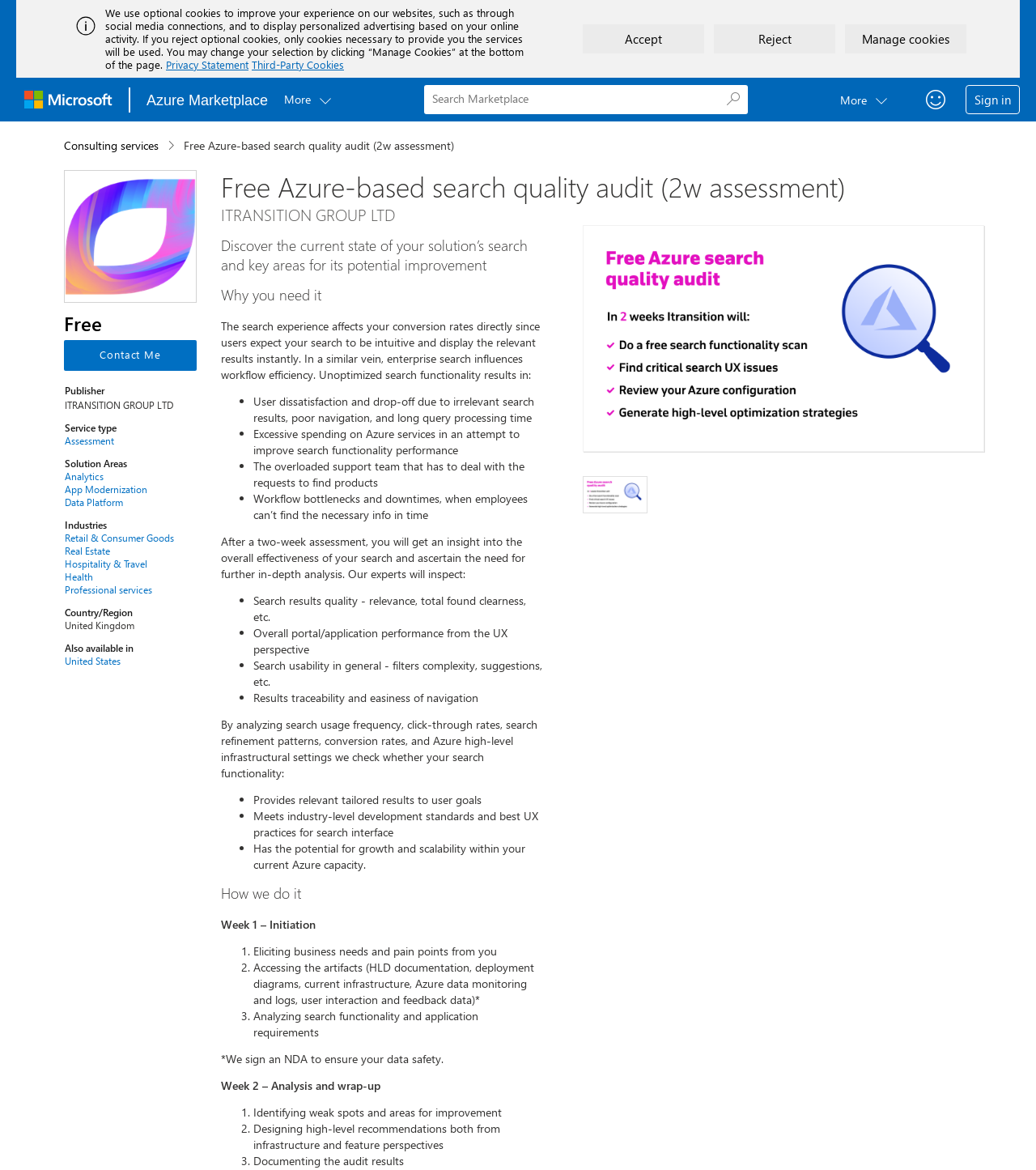Please determine the bounding box coordinates of the element to click in order to execute the following instruction: "Search Marketplace". The coordinates should be four float numbers between 0 and 1, specified as [left, top, right, bottom].

[0.409, 0.073, 0.722, 0.098]